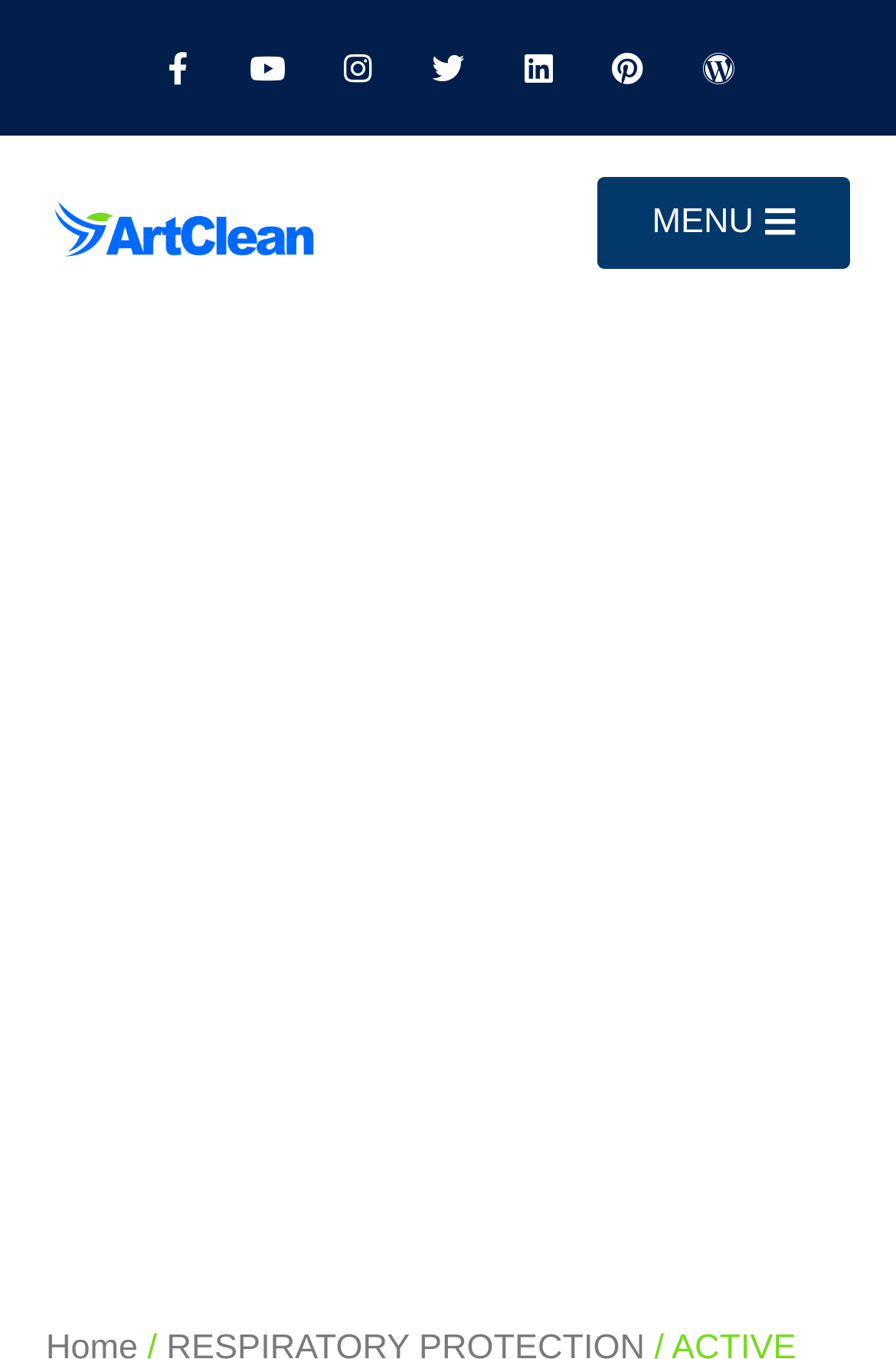Please find and give the text of the main heading on the webpage.

ACTIVE CARBON VALVED PARTICULATE RESPIRATOR- HY8626